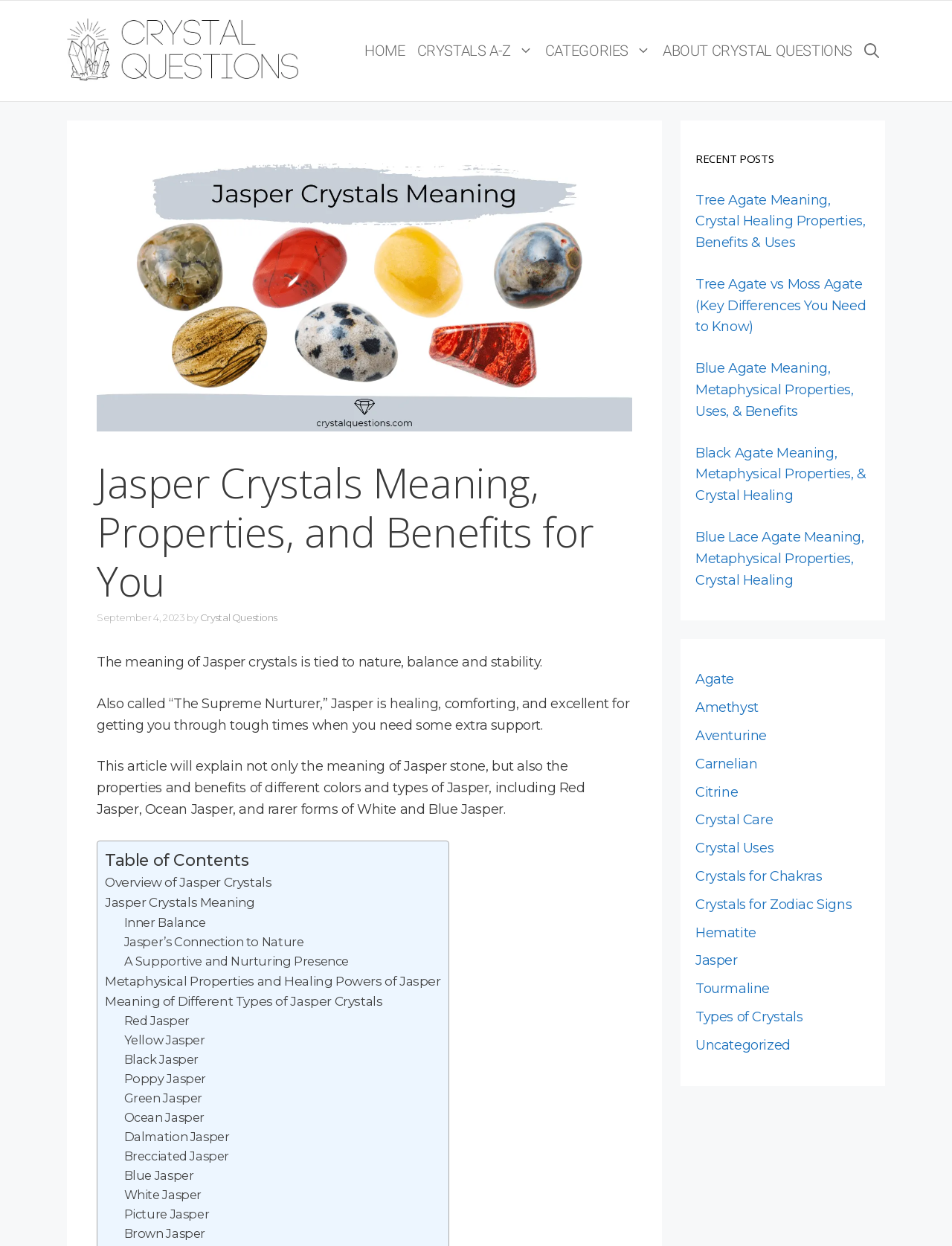Provide a brief response in the form of a single word or phrase:
What is the connection of Jasper crystals to nature?

Tied to nature